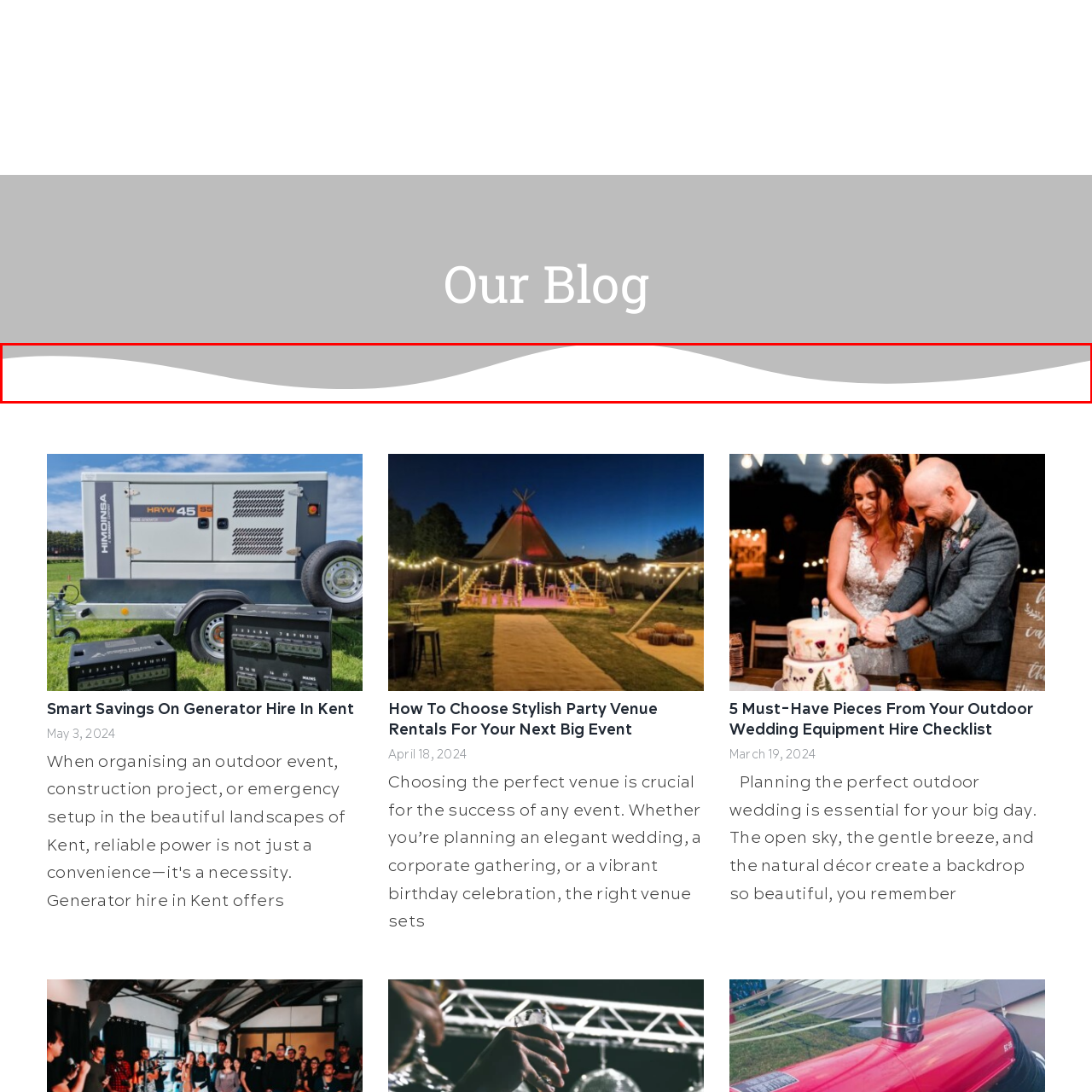Focus on the section marked by the red bounding box and reply with a single word or phrase: What type of events is the design suitable for?

Weddings, gatherings, celebrations